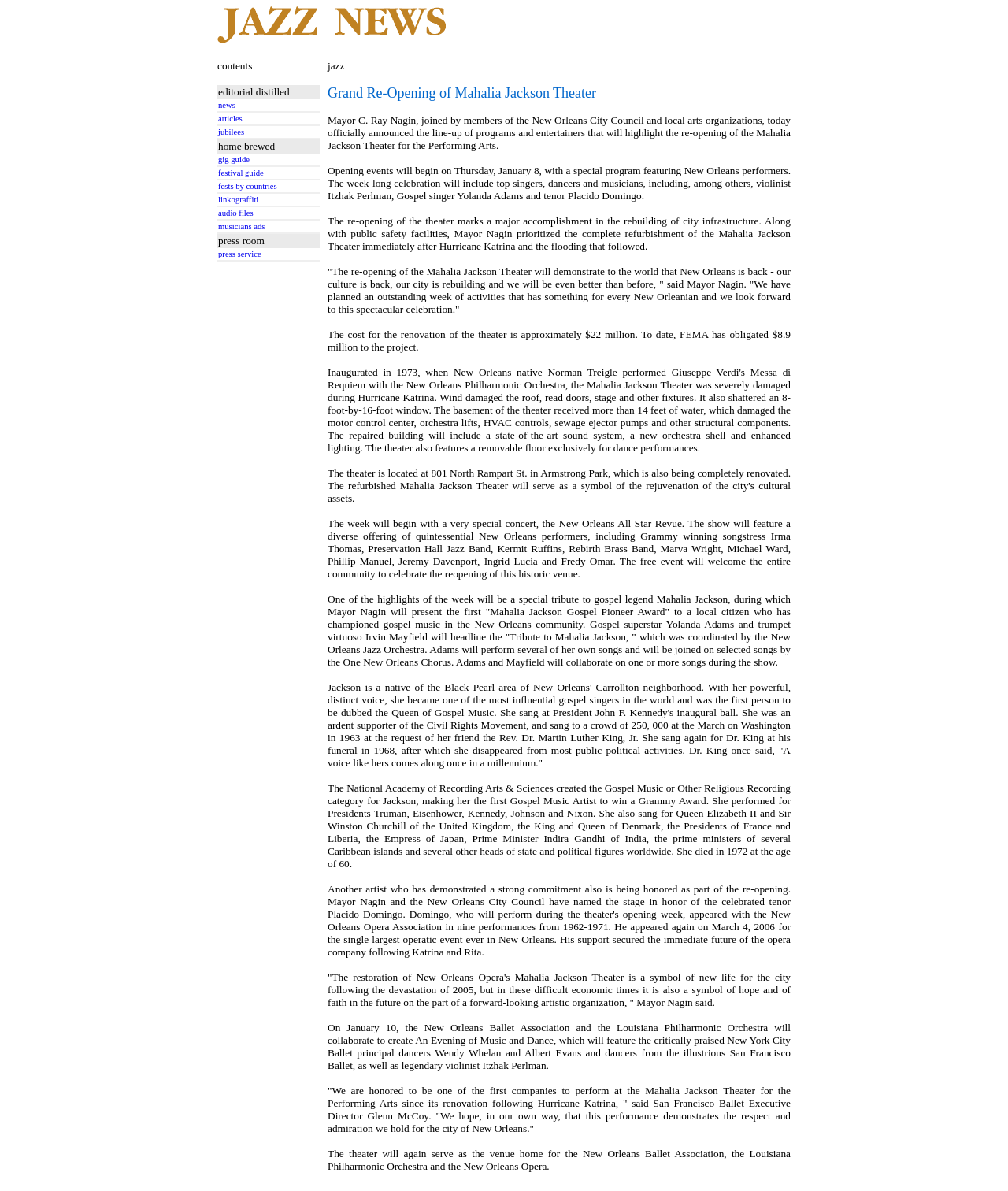Look at the image and answer the question in detail:
Who will perform at the 'Tribute to Mahalia Jackson' event?

The 'Tribute to Mahalia Jackson' event will feature a performance by gospel superstar Yolanda Adams and trumpet virtuoso Irvin Mayfield, as mentioned in the article.